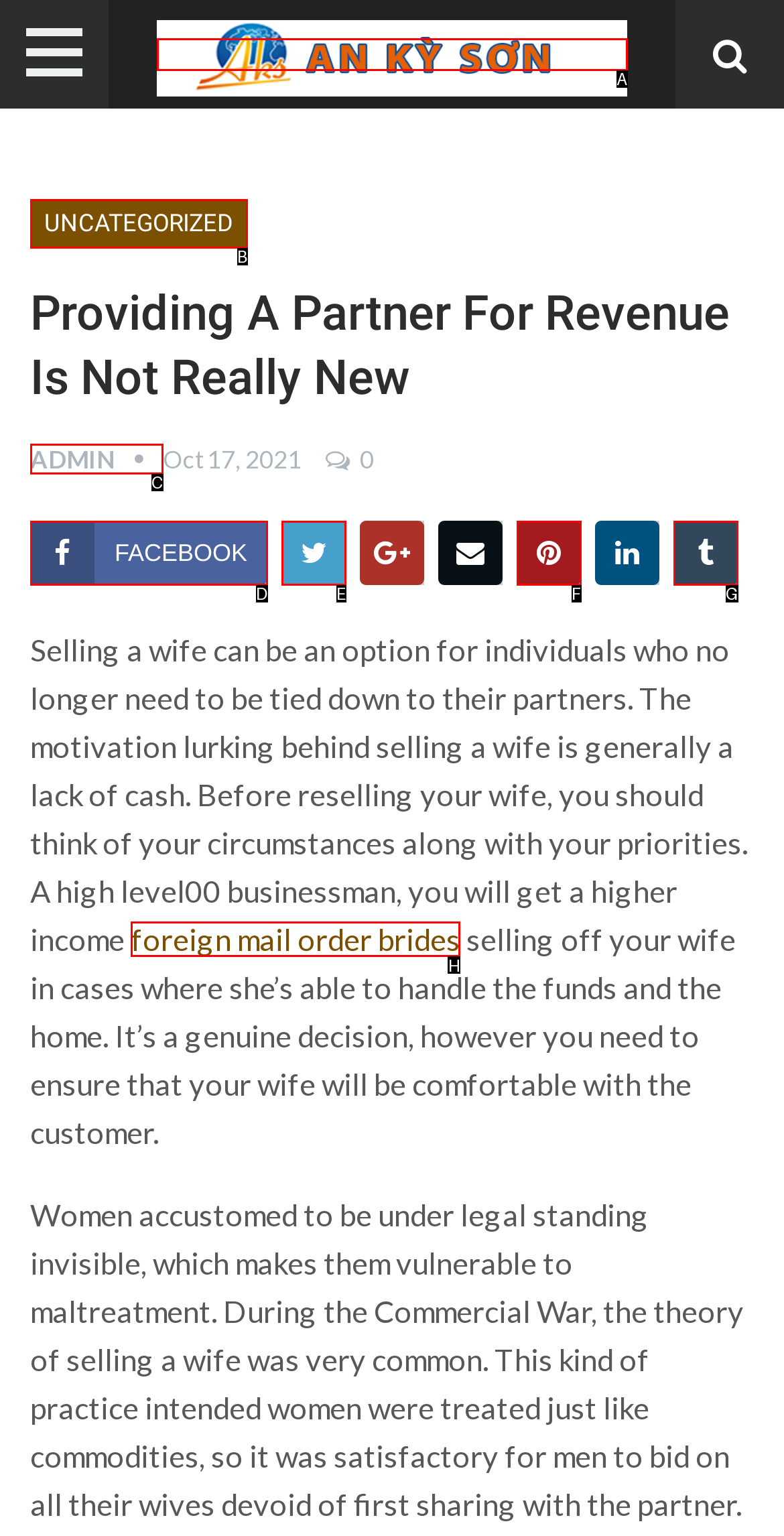Determine which HTML element to click on in order to complete the action: Read more about foreign mail order brides.
Reply with the letter of the selected option.

H